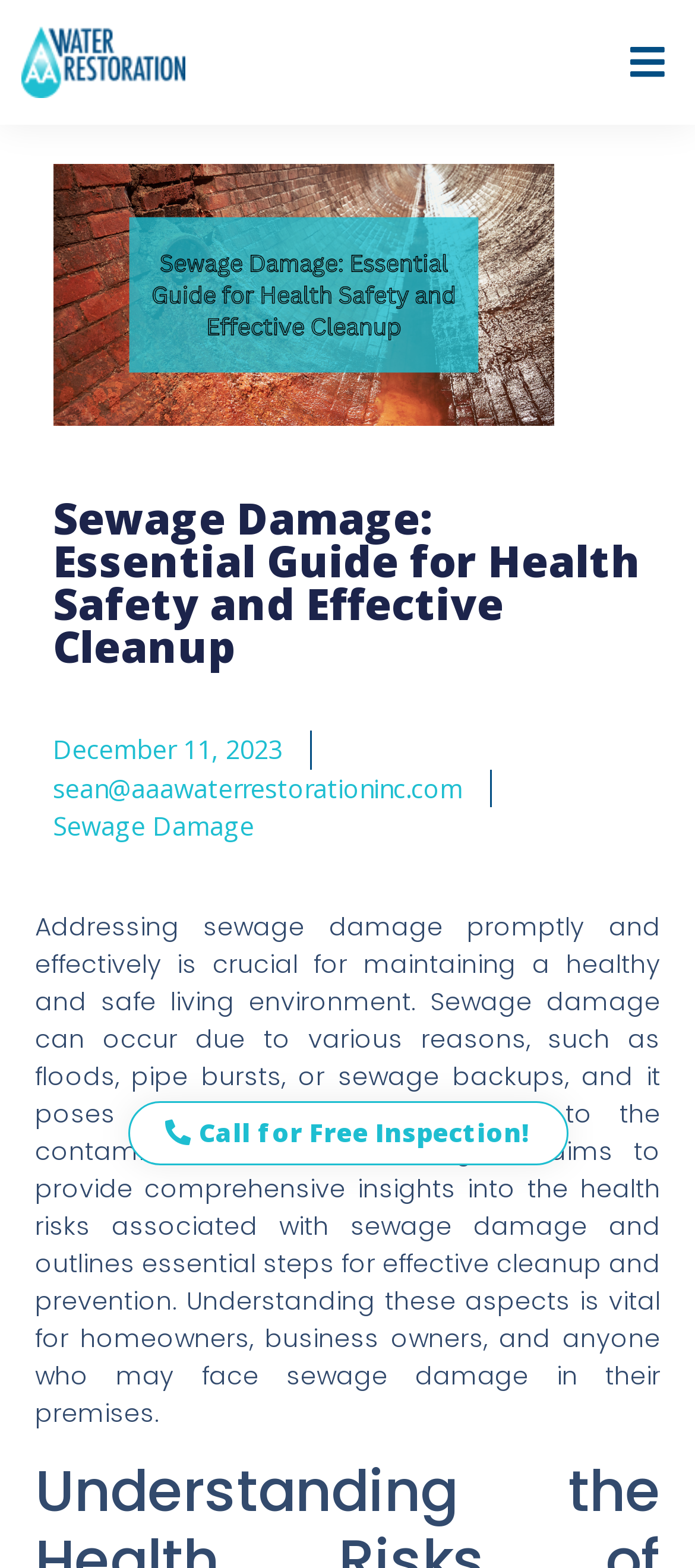Provide your answer to the question using just one word or phrase: What is the topic of the webpage?

Sewage Damage